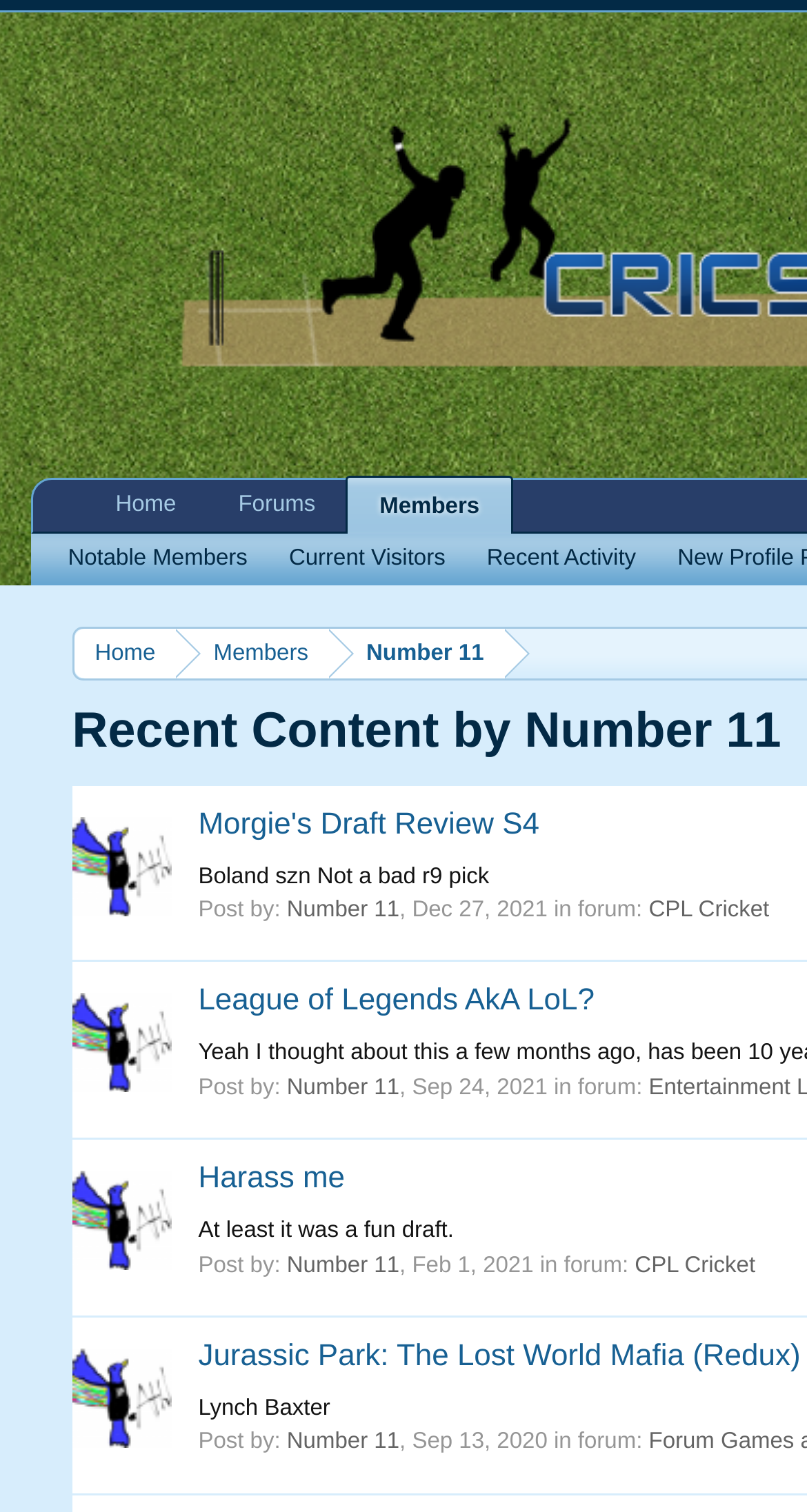Please identify and generate the text content of the webpage's main heading.

Recent Content by Number 11